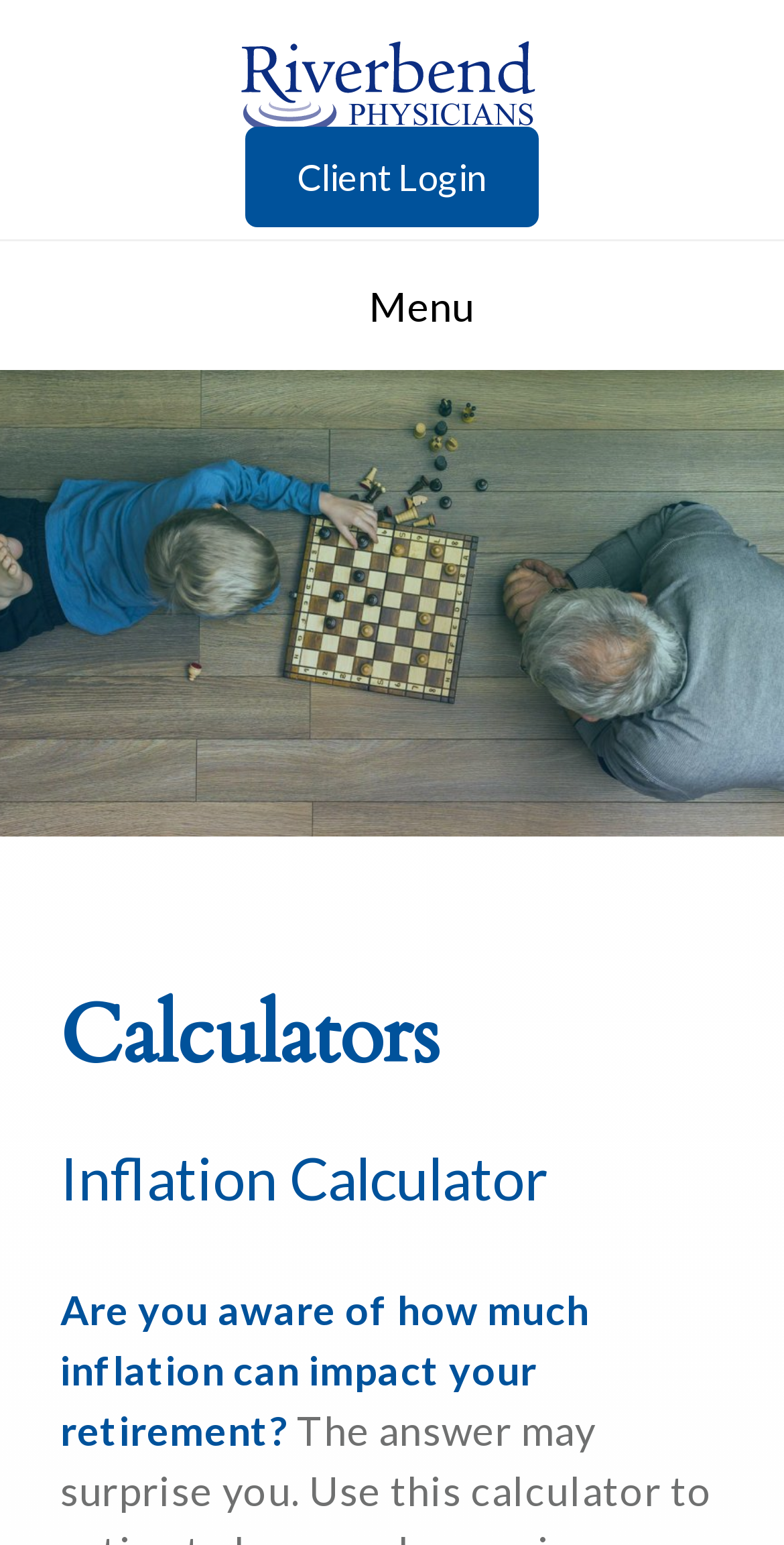Provide a short answer to the following question with just one word or phrase: What is the name of the organization?

Riverbend Physicians